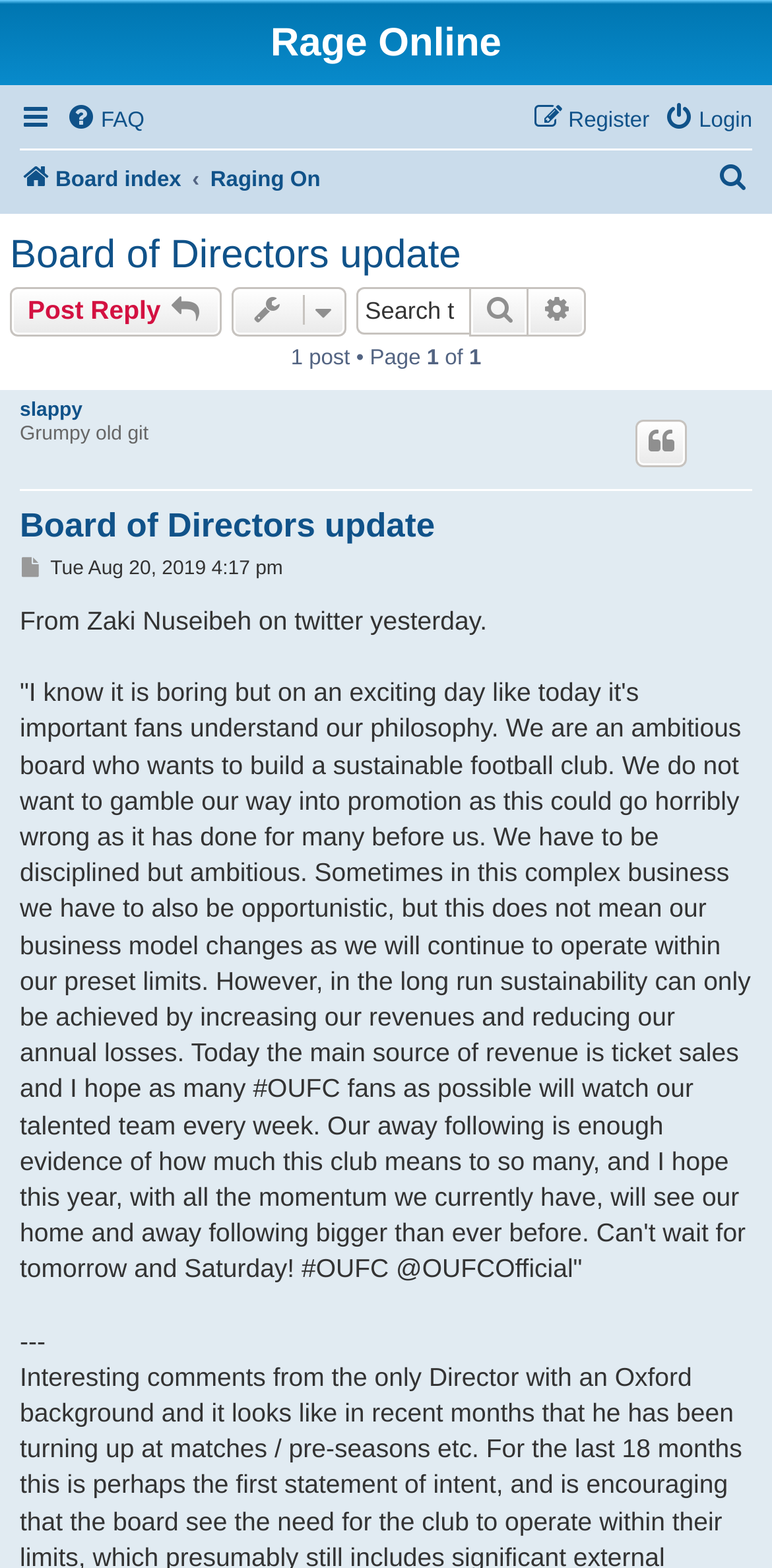Determine the bounding box coordinates of the clickable region to execute the instruction: "Login". The coordinates should be four float numbers between 0 and 1, denoted as [left, top, right, bottom].

[0.859, 0.062, 0.974, 0.092]